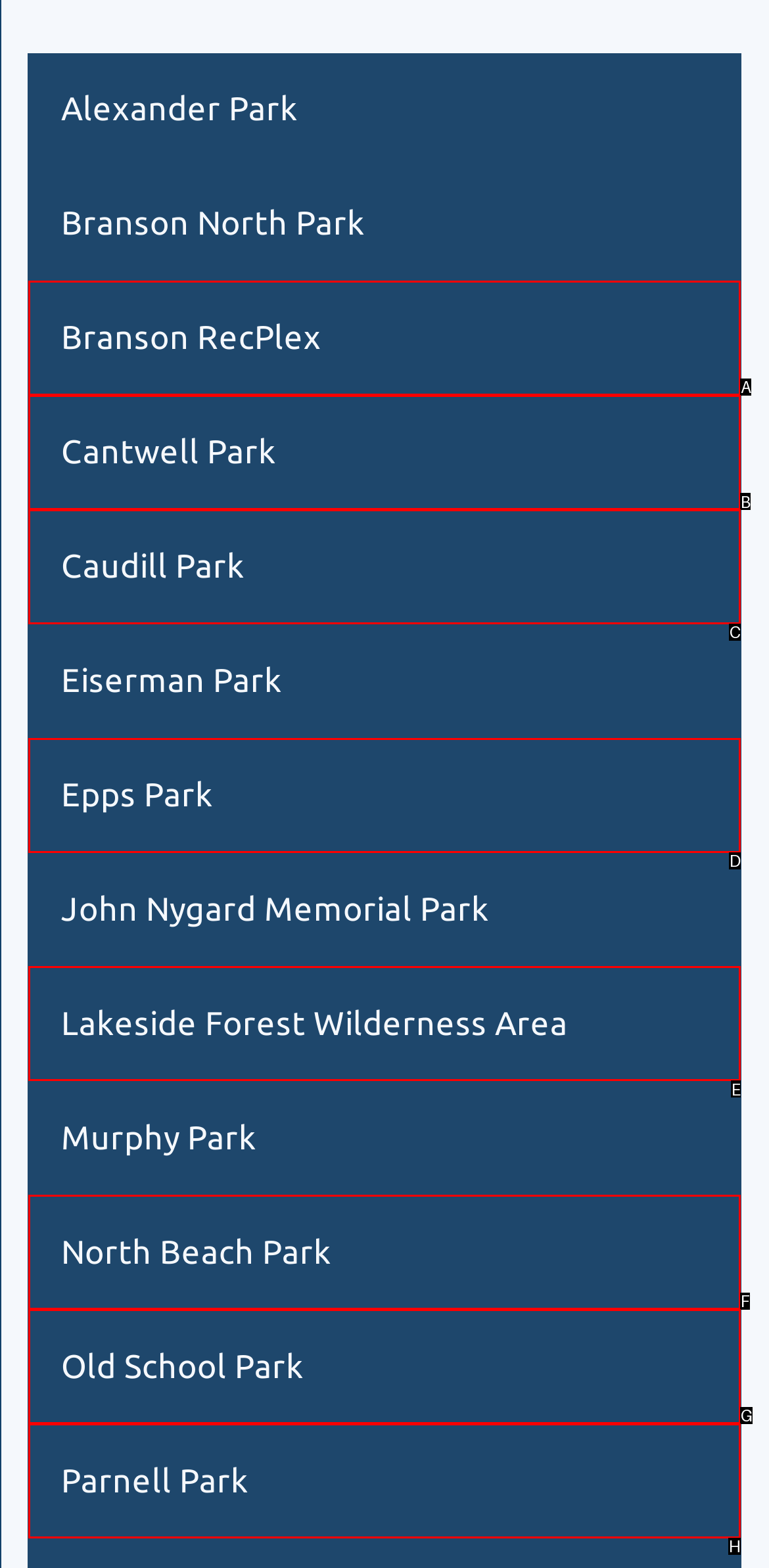Indicate the UI element to click to perform the task: view Branson RecPlex. Reply with the letter corresponding to the chosen element.

A